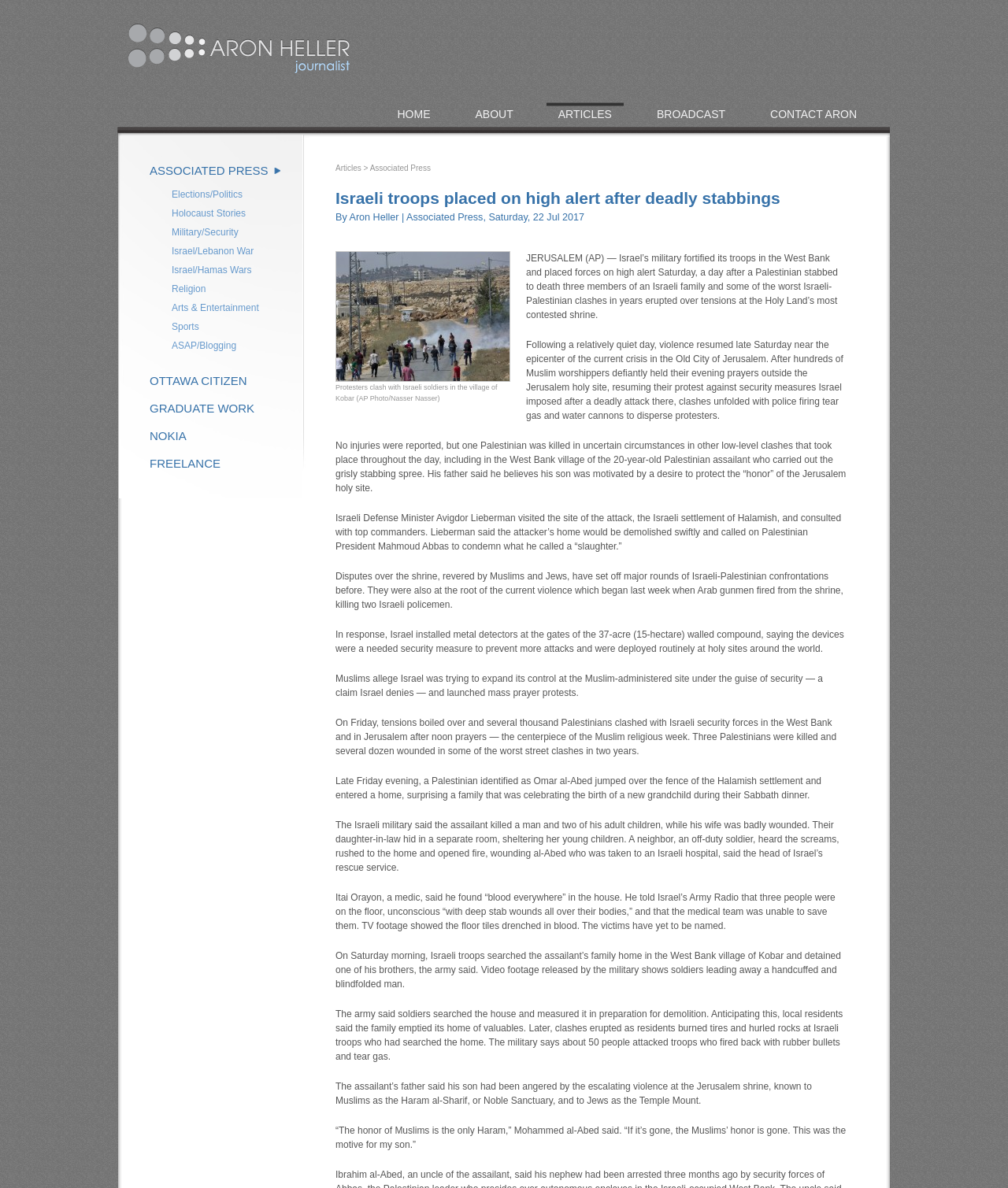What is the name of the village where the Palestinian assailant's family home is located?
Please provide a single word or phrase as your answer based on the screenshot.

Kobar